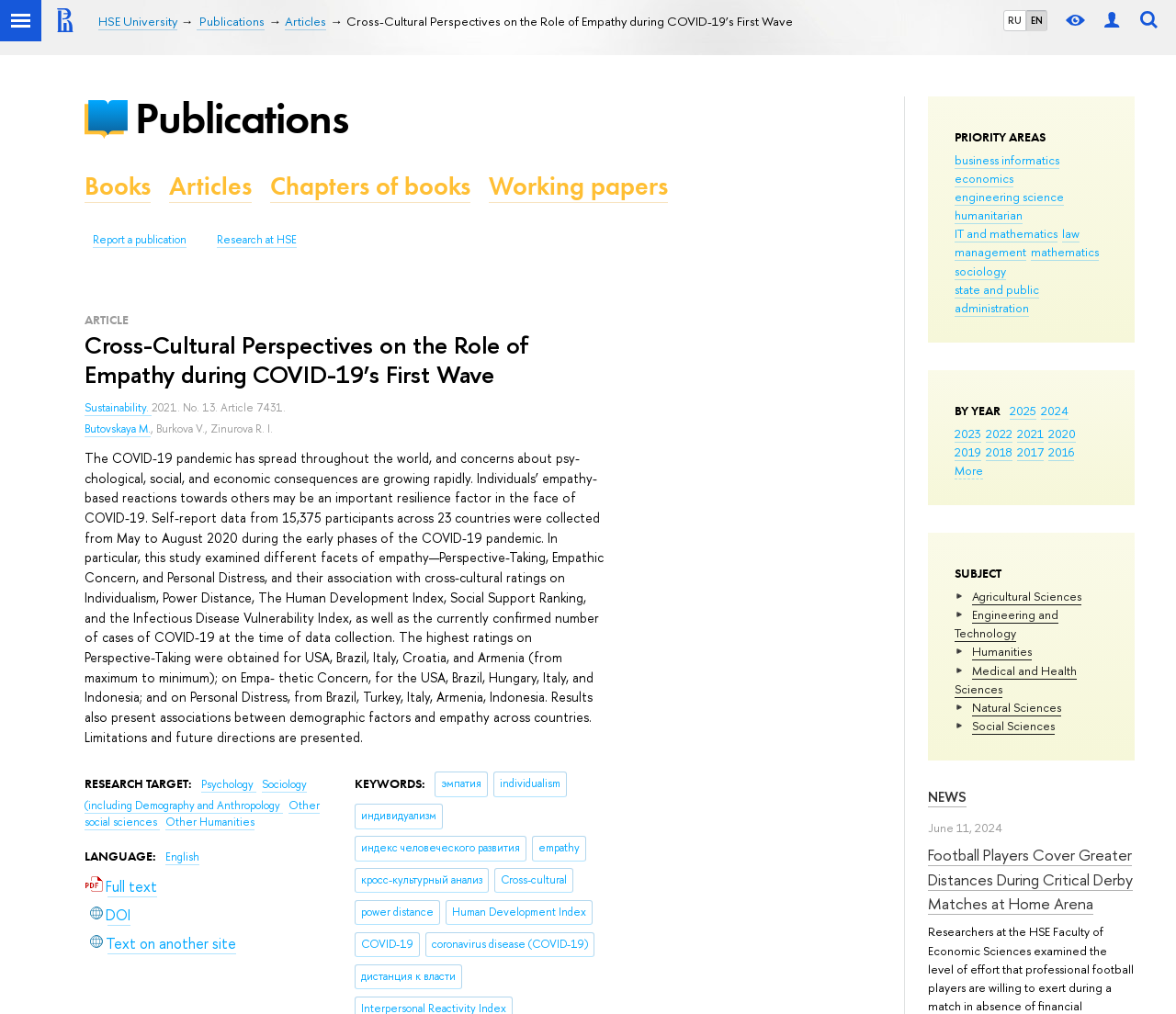What is the language of the article?
Answer with a single word or phrase, using the screenshot for reference.

English